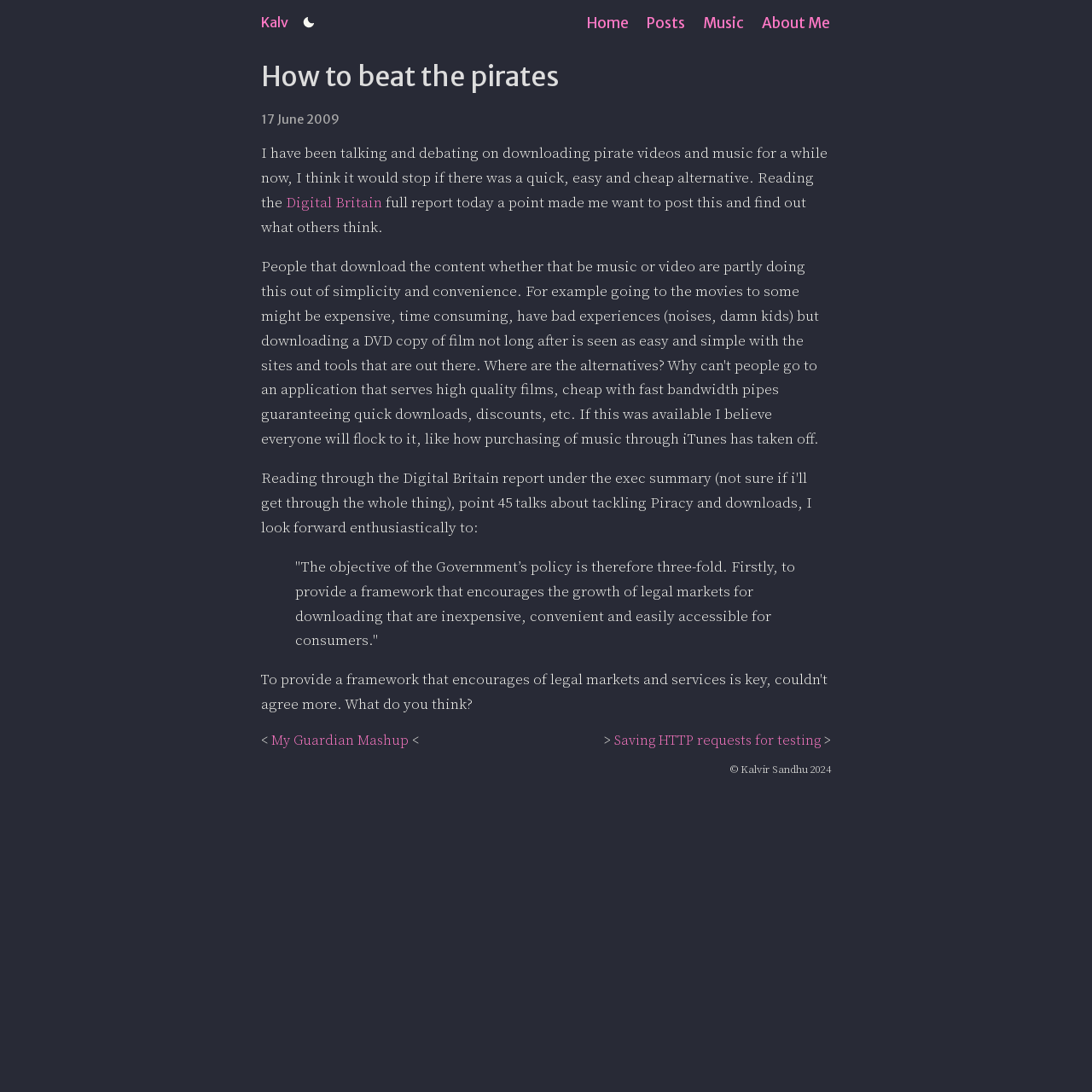Find and indicate the bounding box coordinates of the region you should select to follow the given instruction: "Read the 'How to beat the pirates' heading".

[0.239, 0.055, 0.761, 0.086]